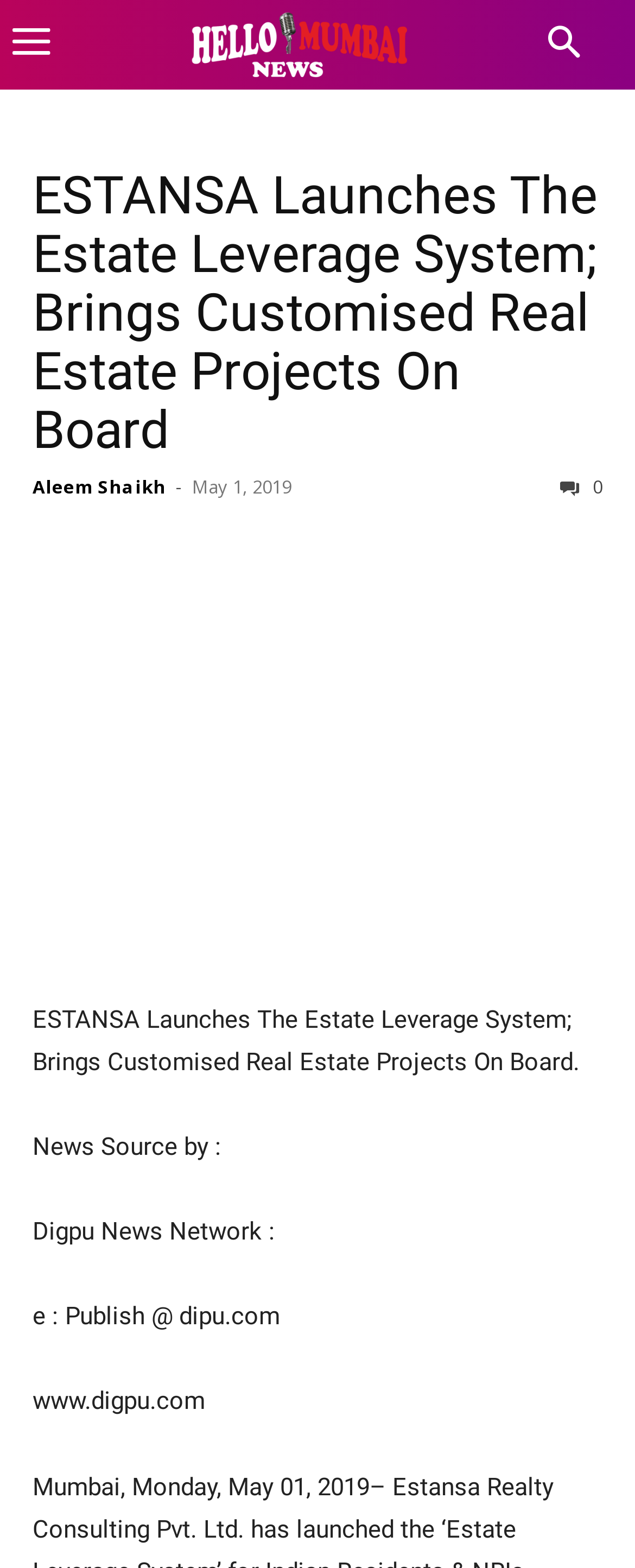Using the elements shown in the image, answer the question comprehensively: When was the article published?

The publication date of the article can be found in the header section of the webpage, where it is mentioned as 'May 1, 2019' next to the author's name.